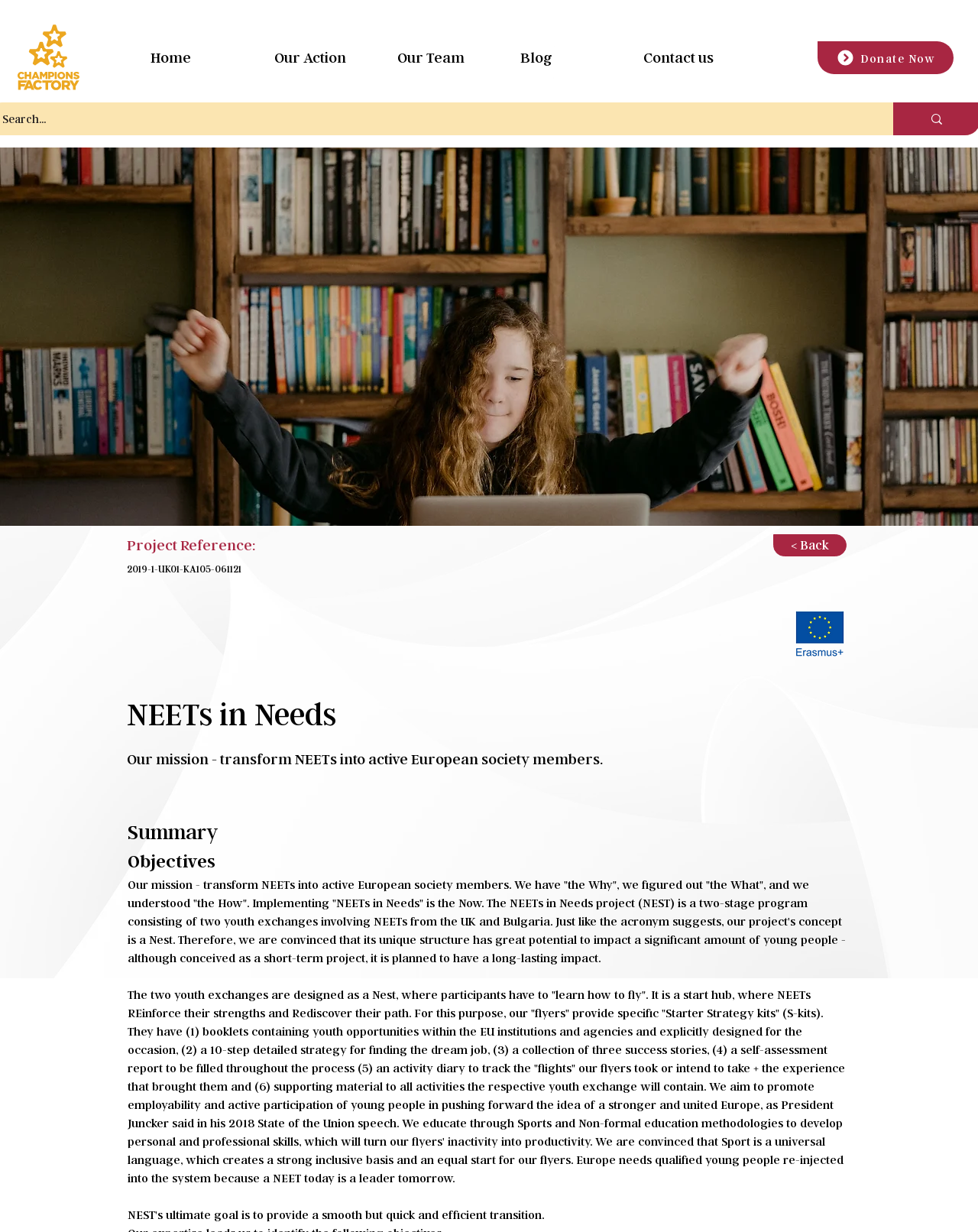What is the role of Sports in the project? Based on the image, give a response in one word or a short phrase.

To develop personal and professional skills